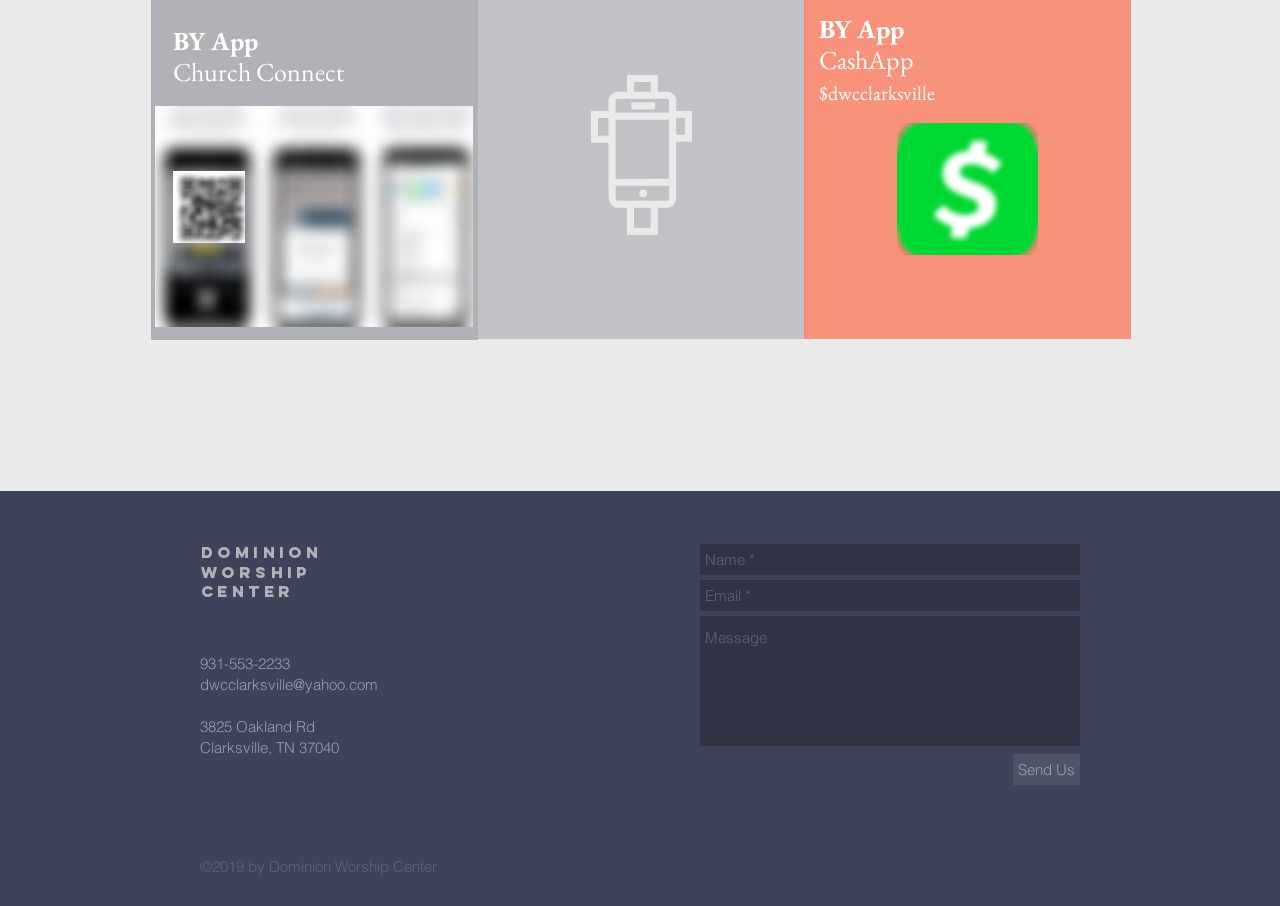Please determine the bounding box coordinates for the UI element described as: "Send Us".

[0.791, 0.832, 0.844, 0.866]